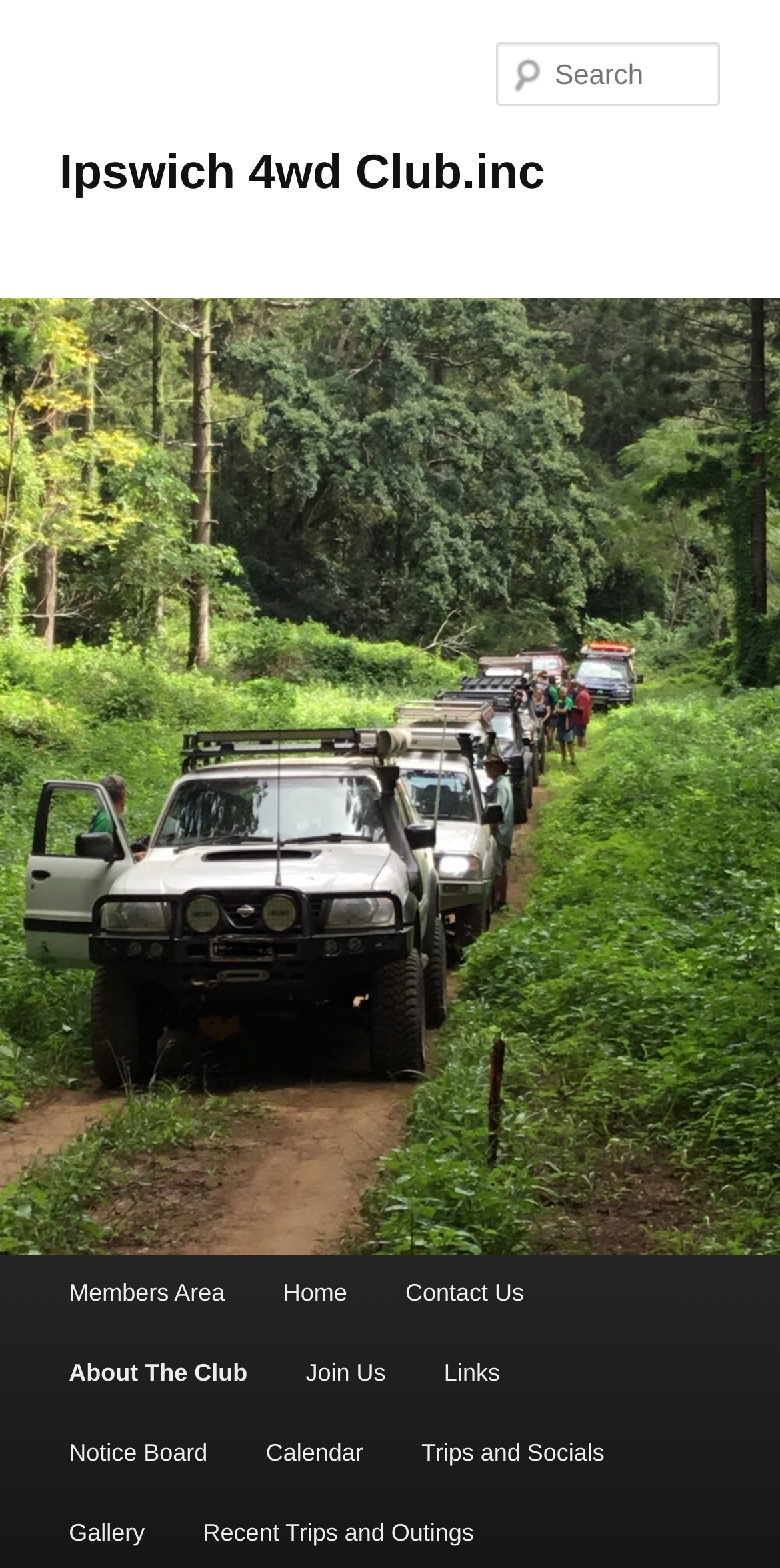Determine the bounding box coordinates of the region to click in order to accomplish the following instruction: "Search for something". Provide the coordinates as four float numbers between 0 and 1, specifically [left, top, right, bottom].

[0.637, 0.027, 0.924, 0.068]